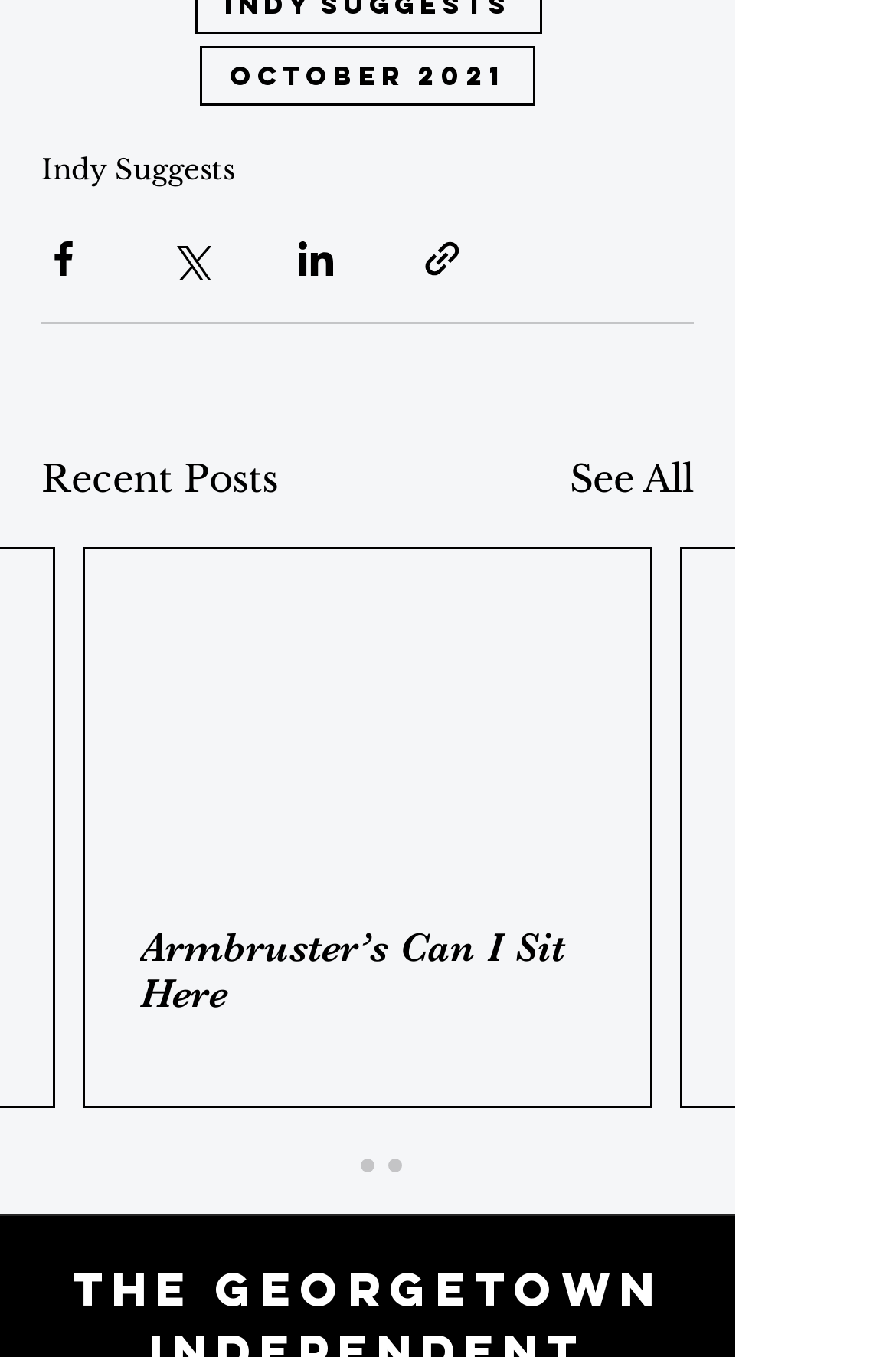Please identify the bounding box coordinates of the element I need to click to follow this instruction: "Log in to your account".

None